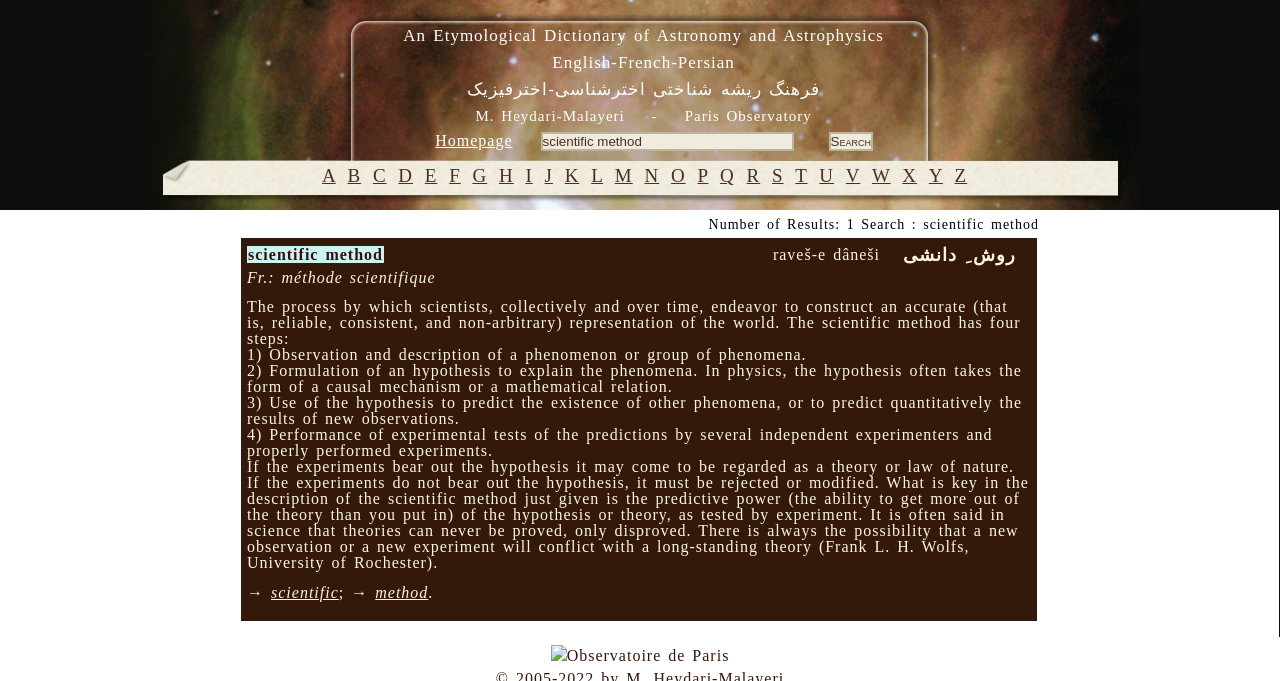Locate the bounding box coordinates of the clickable part needed for the task: "View the definition of scientific method".

[0.188, 0.35, 0.81, 0.912]